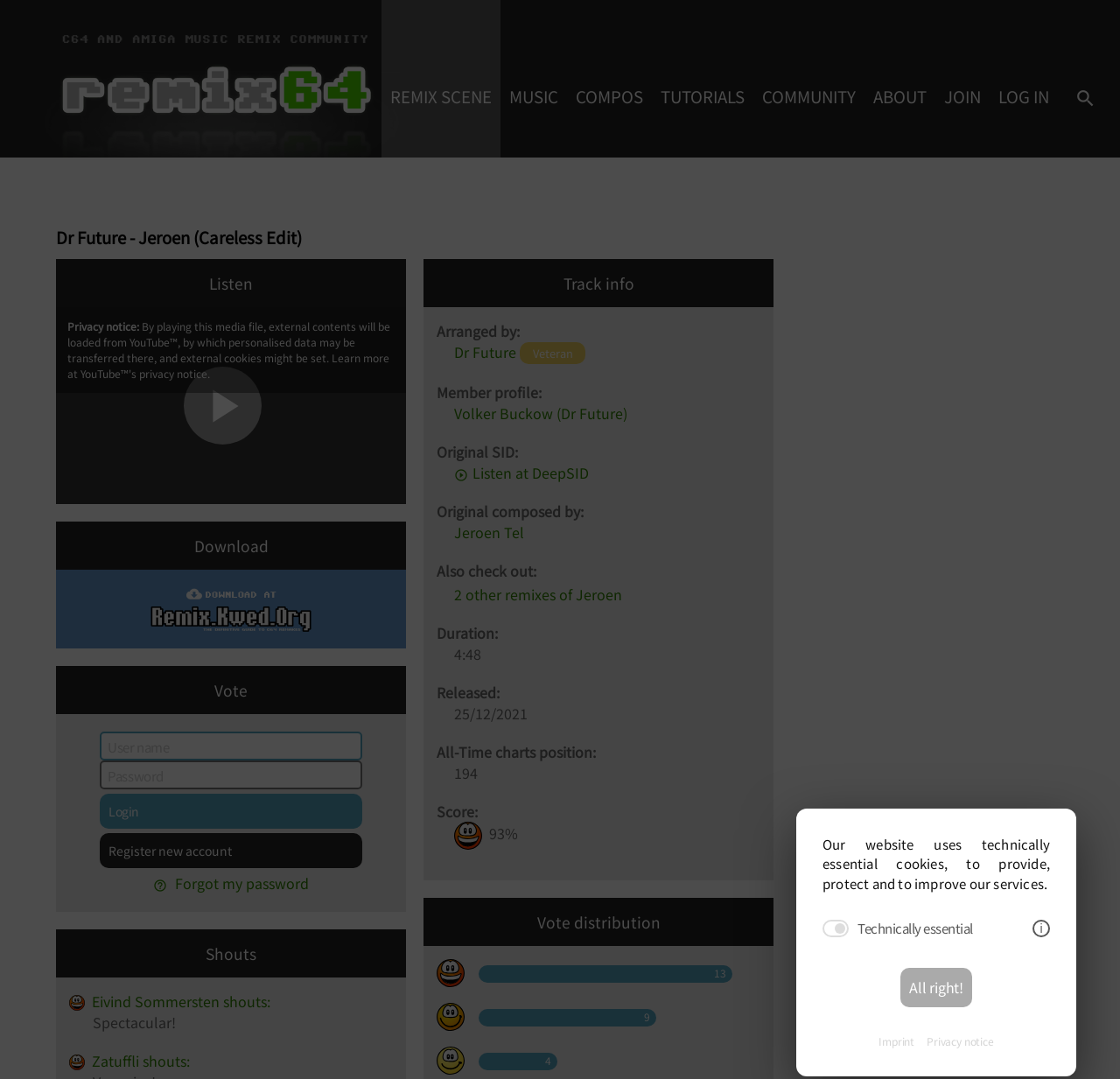Highlight the bounding box coordinates of the element you need to click to perform the following instruction: "Download the track."

[0.173, 0.496, 0.239, 0.516]